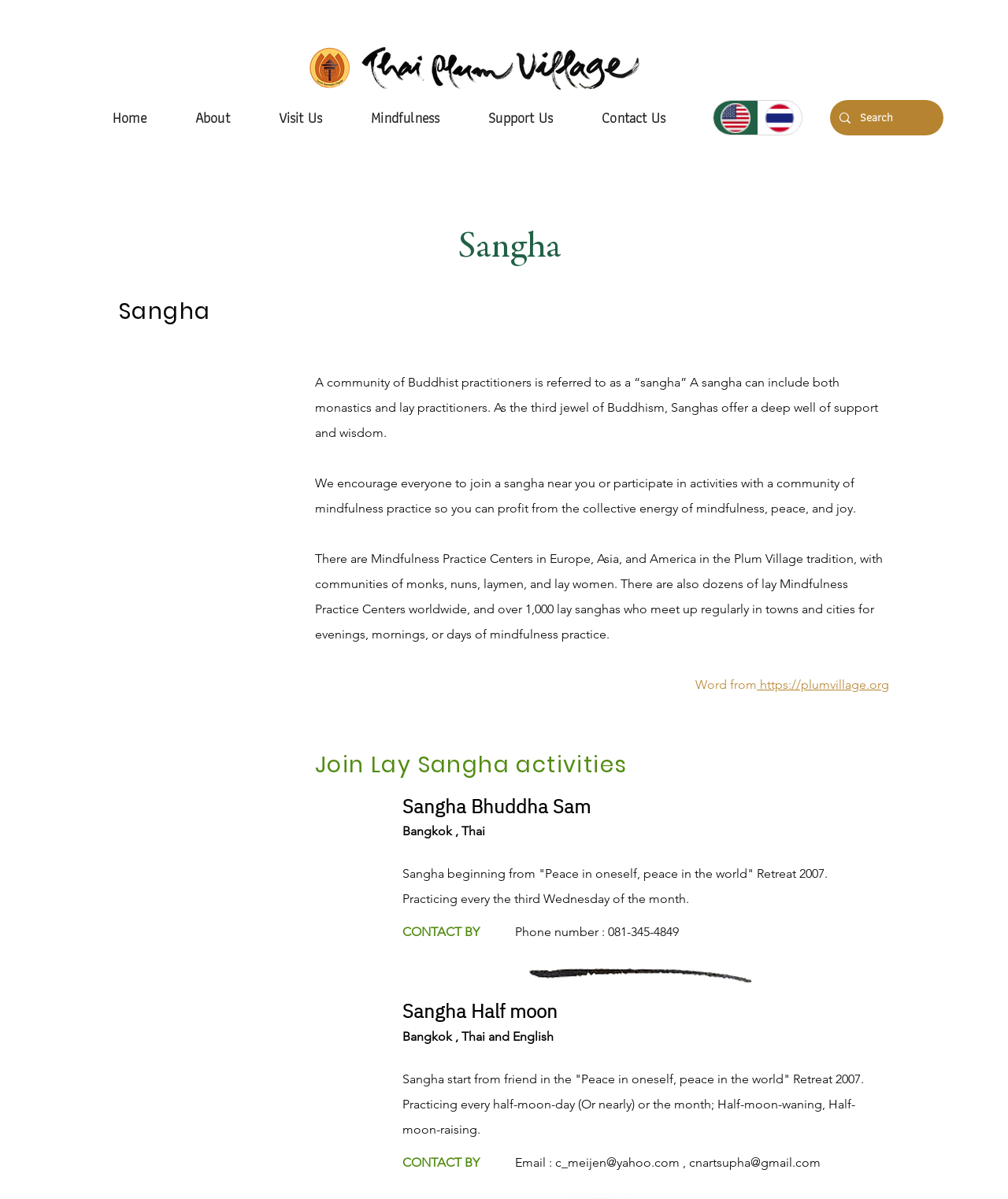Find the bounding box coordinates of the element you need to click on to perform this action: 'Contact Sangha Half moon via email'. The coordinates should be represented by four float values between 0 and 1, in the format [left, top, right, bottom].

[0.551, 0.963, 0.674, 0.976]